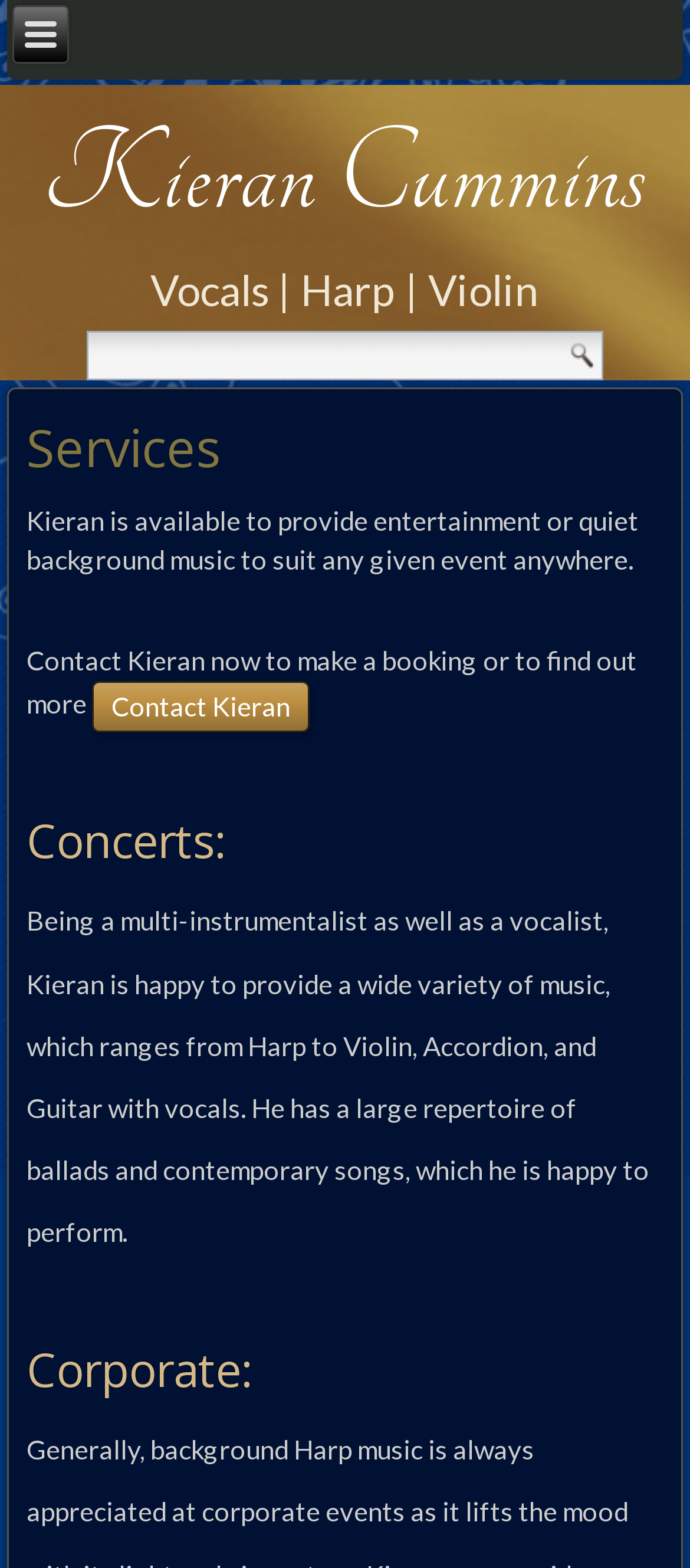What instruments does Kieran Cummins play?
Please provide a detailed and thorough answer to the question.

The webpage mentions that Kieran Cummins is a multi-instrumentalist, playing a wide variety of music, including Harp, Violin, Accordion, and Guitar, as stated in the paragraph under the 'Concerts' heading.